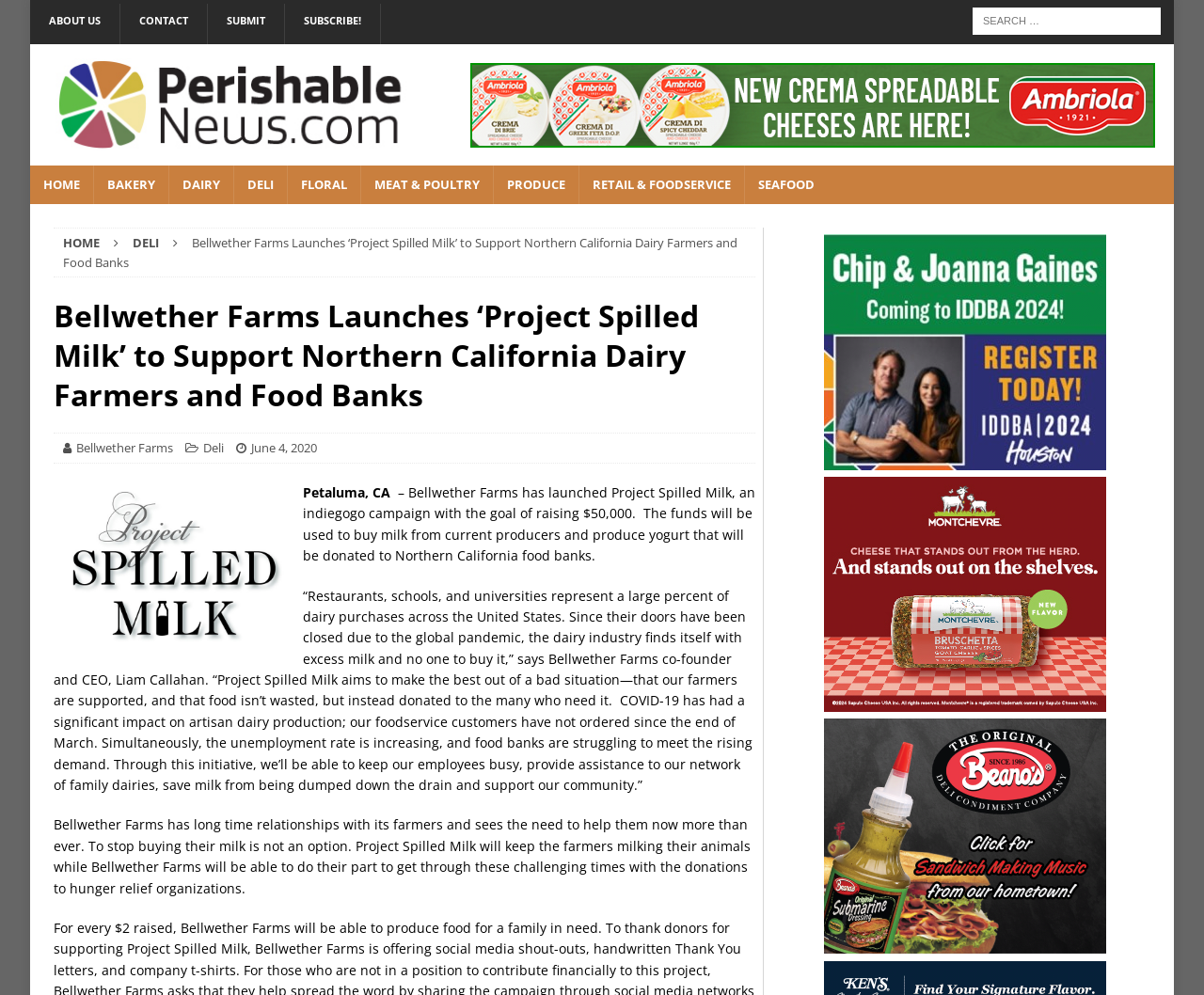Please give a succinct answer to the question in one word or phrase:
How much does Bellwether Farms aim to raise through Project Spilled Milk?

$50,000